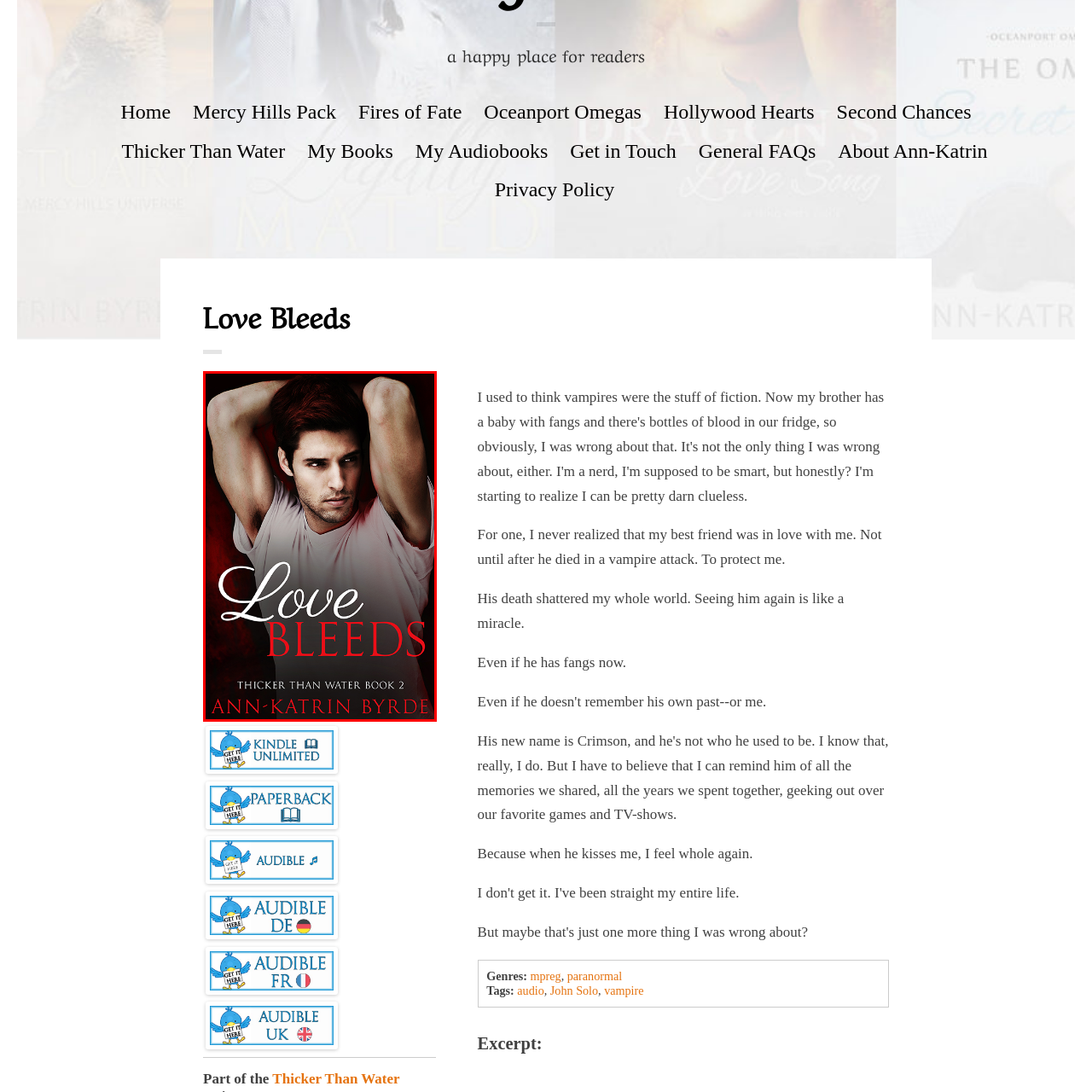What is the background color of the book cover?
Take a look at the image highlighted by the red bounding box and provide a detailed answer to the question.

The caption states that the background is a 'dramatic gradient of deep reds', which suggests that the dominant color of the background is a deep red hue.